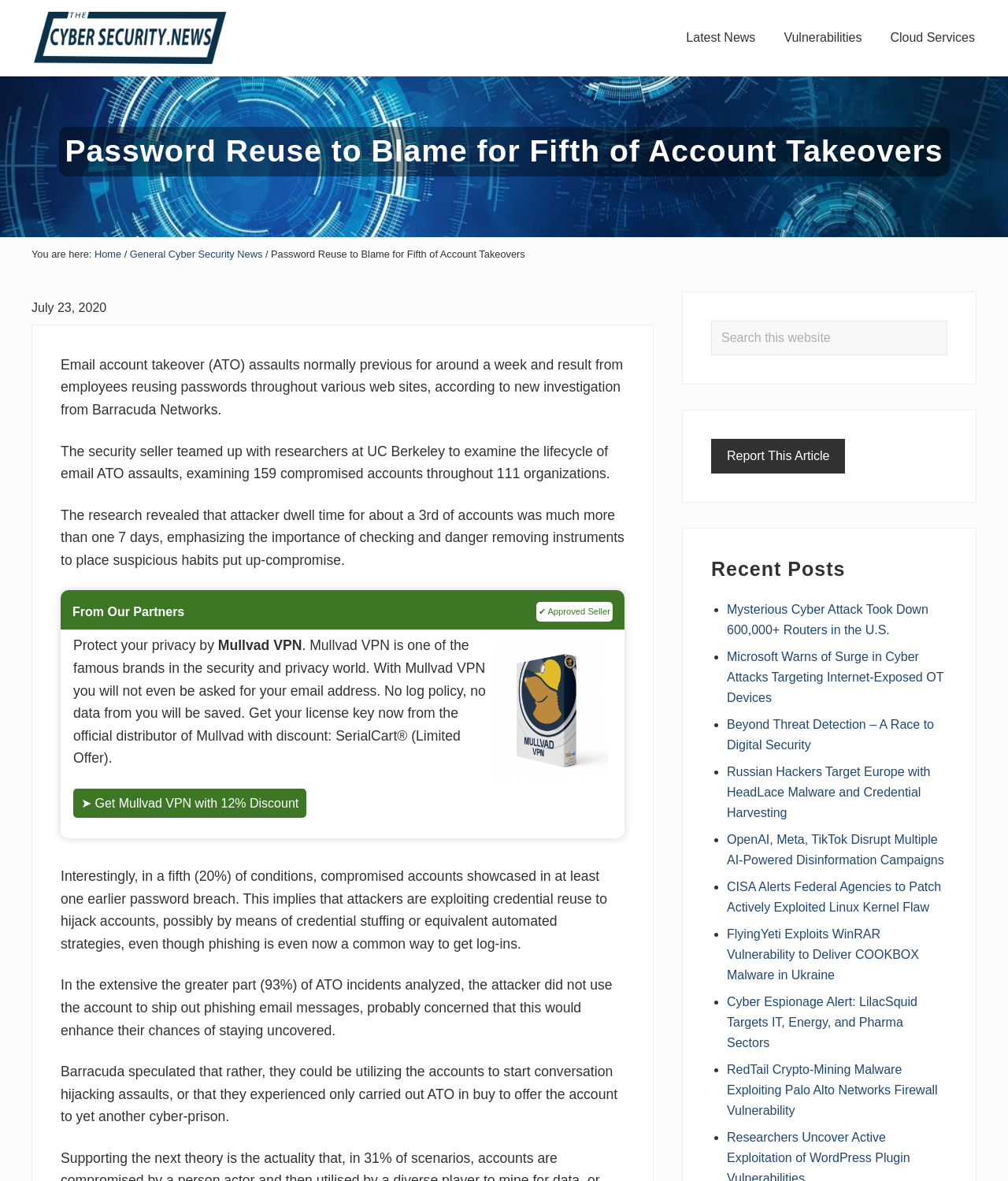Provide a single word or phrase answer to the question: 
What is the percentage of compromised accounts that showcased in at least one earlier password breach?

20%